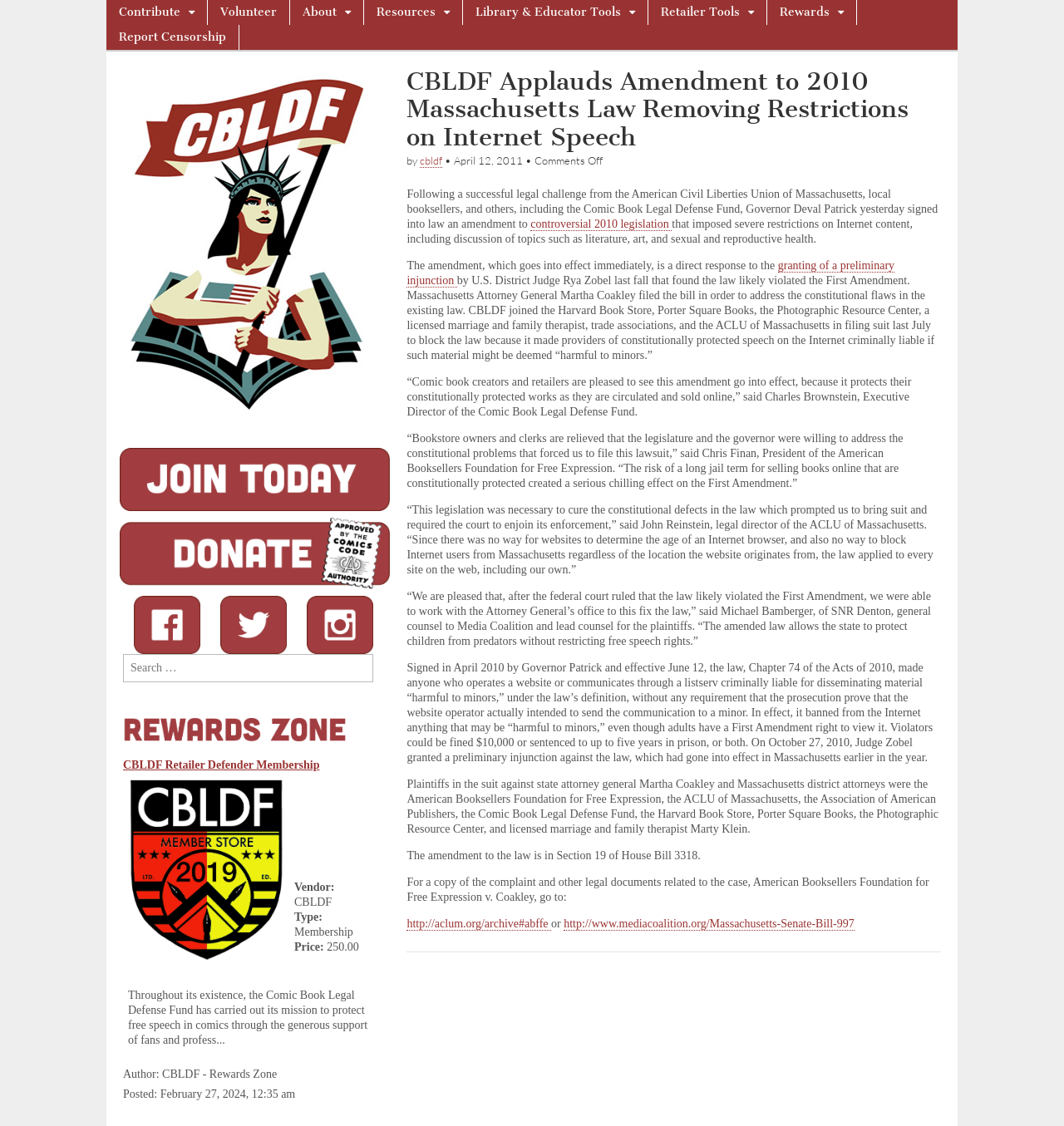Answer in one word or a short phrase: 
What is the purpose of the Comic Book Legal Defense Fund?

to protect free speech in comics